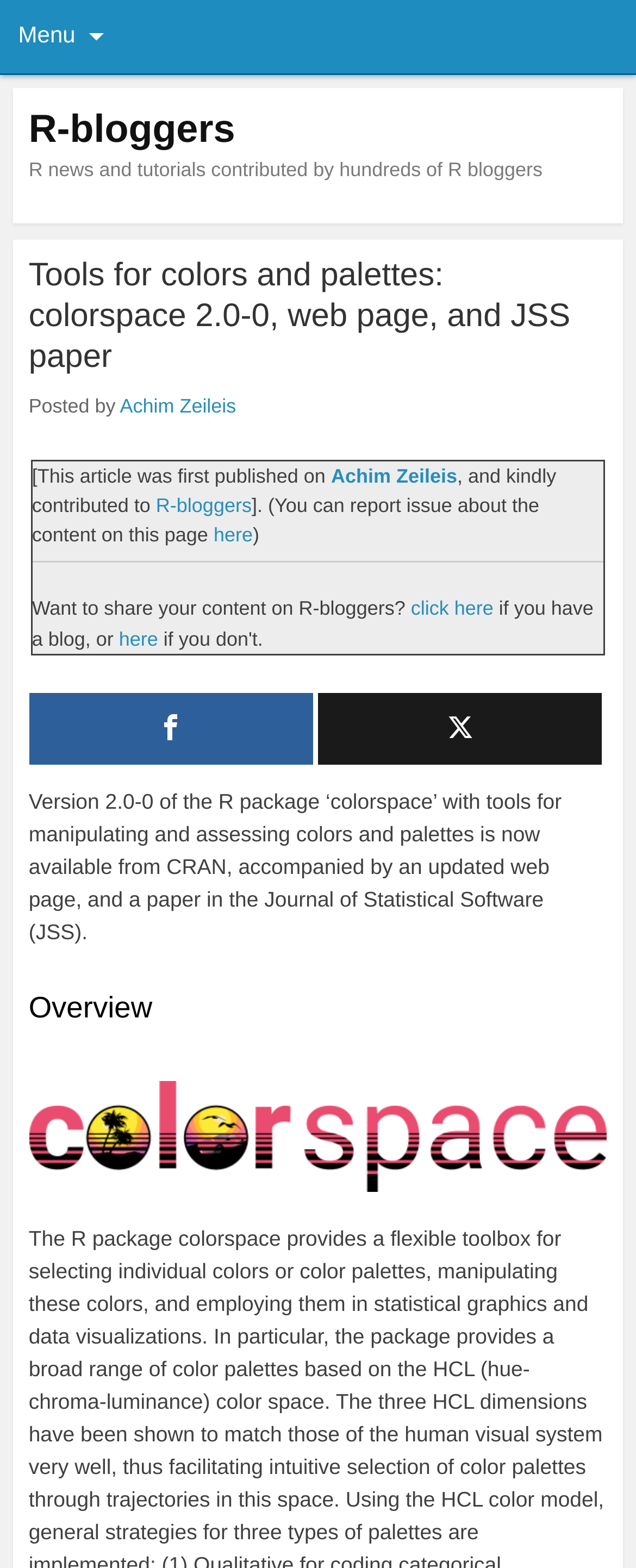Identify the bounding box coordinates for the UI element described as follows: "R-bloggers". Ensure the coordinates are four float numbers between 0 and 1, formatted as [left, top, right, bottom].

[0.245, 0.315, 0.396, 0.33]